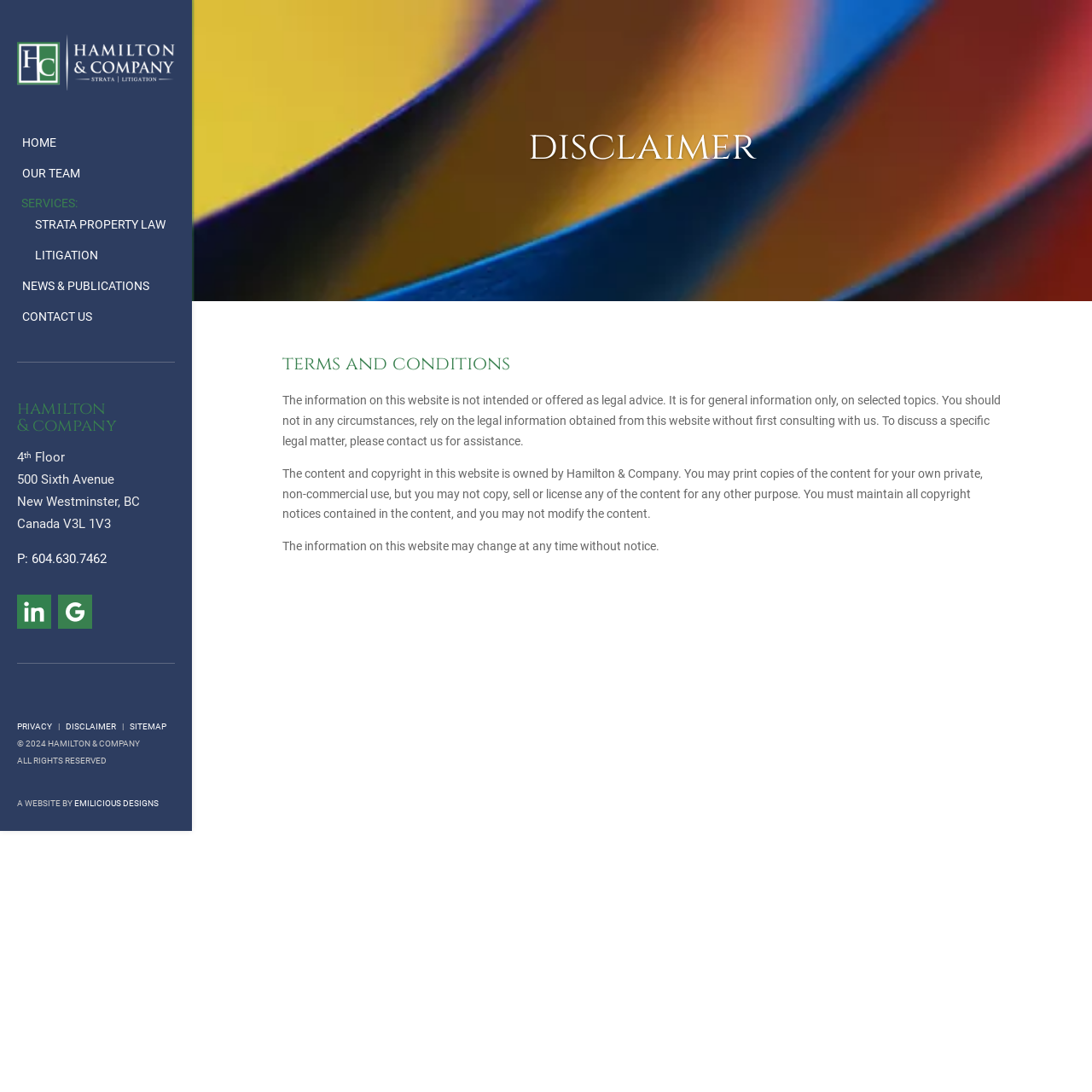Determine the bounding box coordinates of the region to click in order to accomplish the following instruction: "go to home page". Provide the coordinates as four float numbers between 0 and 1, specifically [left, top, right, bottom].

[0.016, 0.12, 0.056, 0.141]